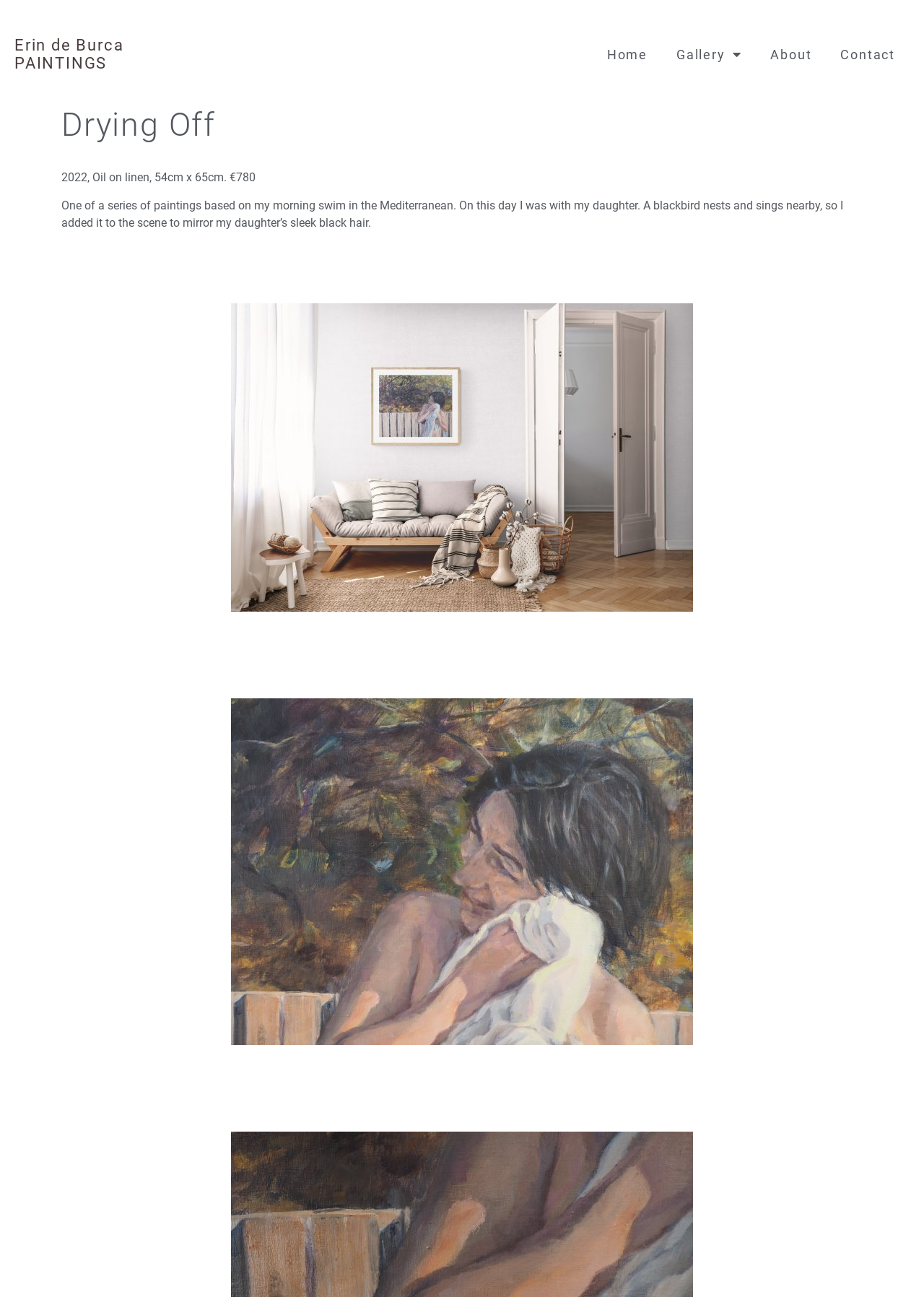What is the title or heading displayed on the webpage?

Erin de Burca
PAINTINGS